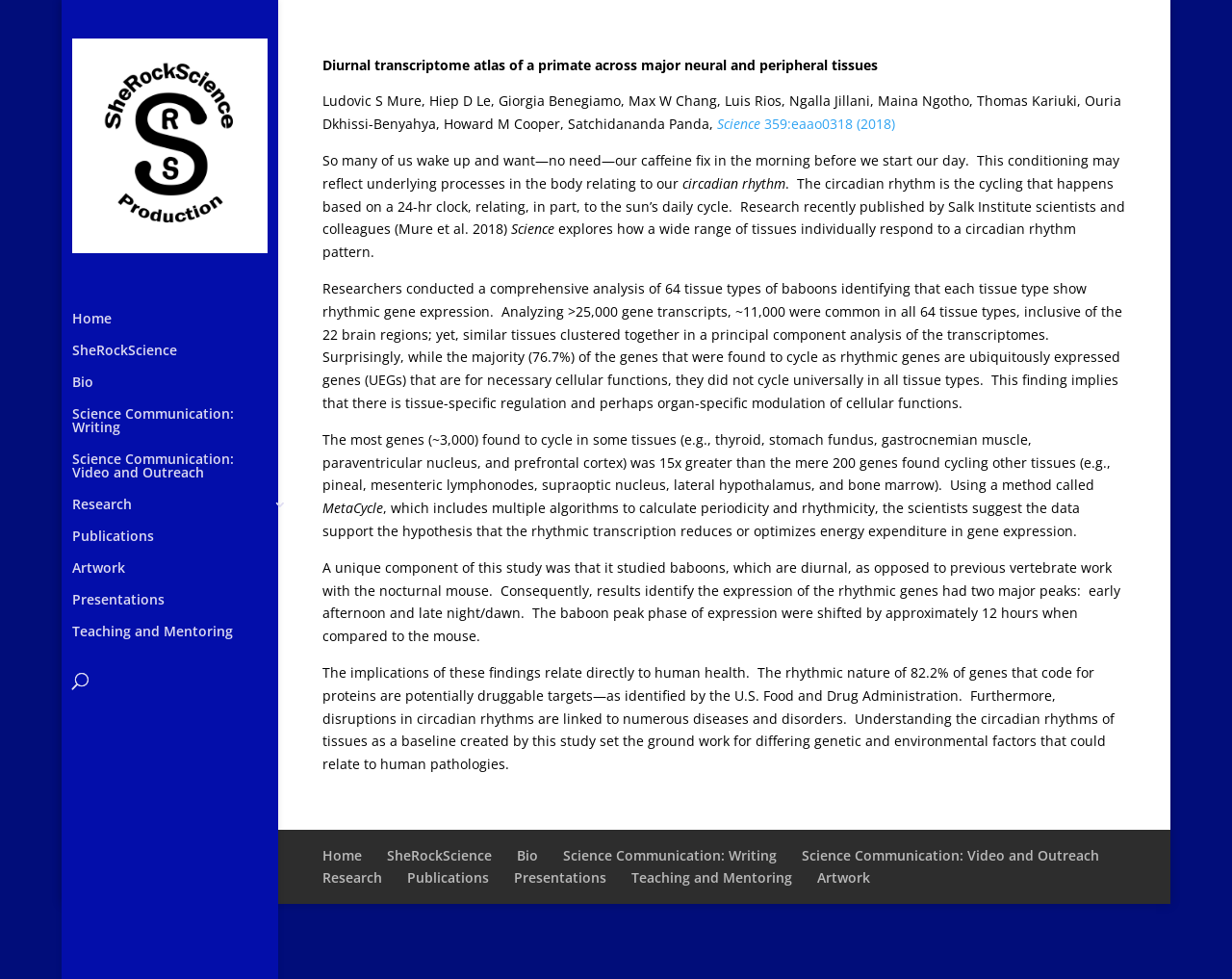Please identify the bounding box coordinates of the clickable area that will fulfill the following instruction: "Search for something". The coordinates should be in the format of four float numbers between 0 and 1, i.e., [left, top, right, bottom].

[0.059, 0.676, 0.217, 0.715]